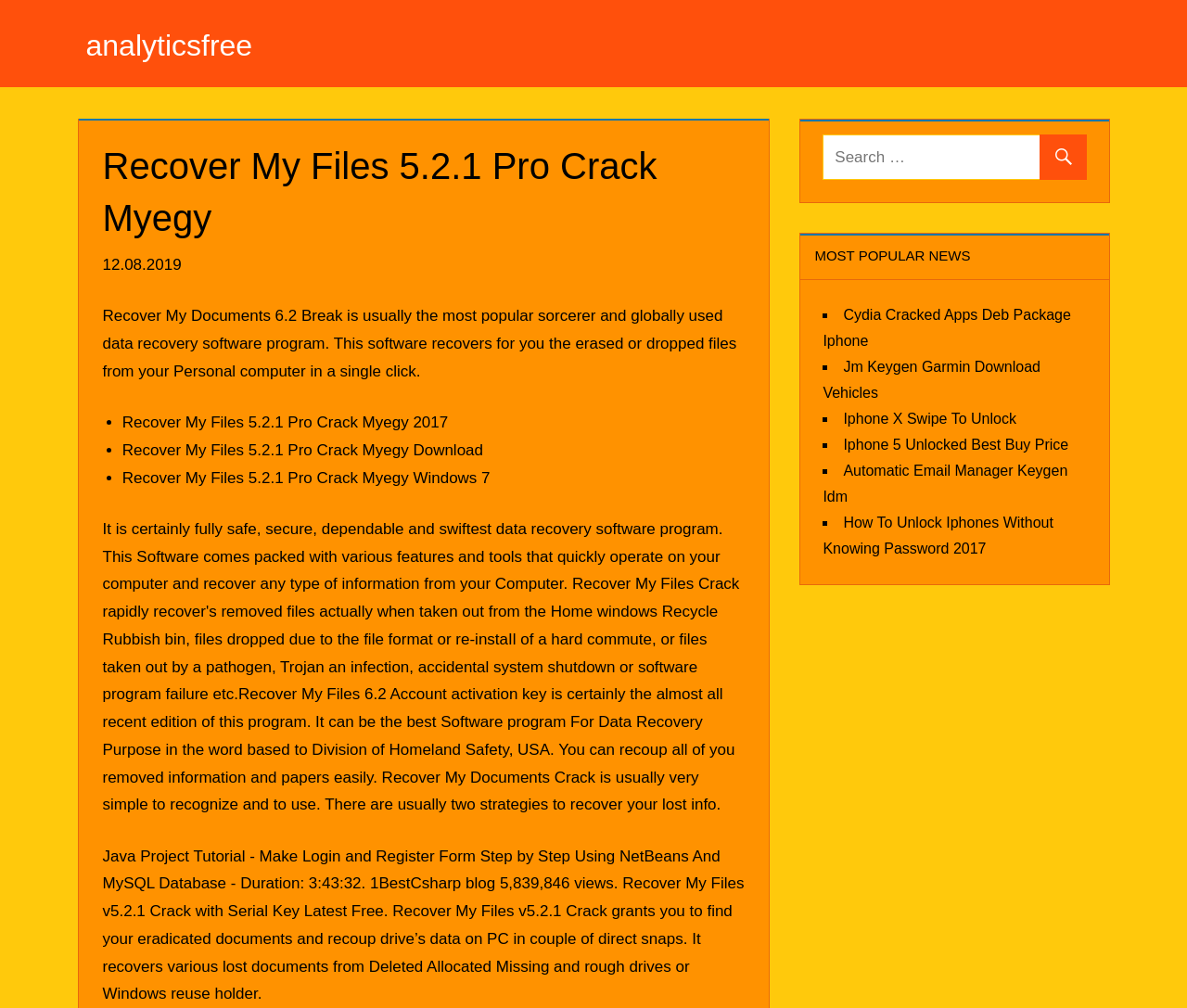How many links are listed under 'MOST POPULAR NEWS'?
Using the visual information, reply with a single word or short phrase.

7